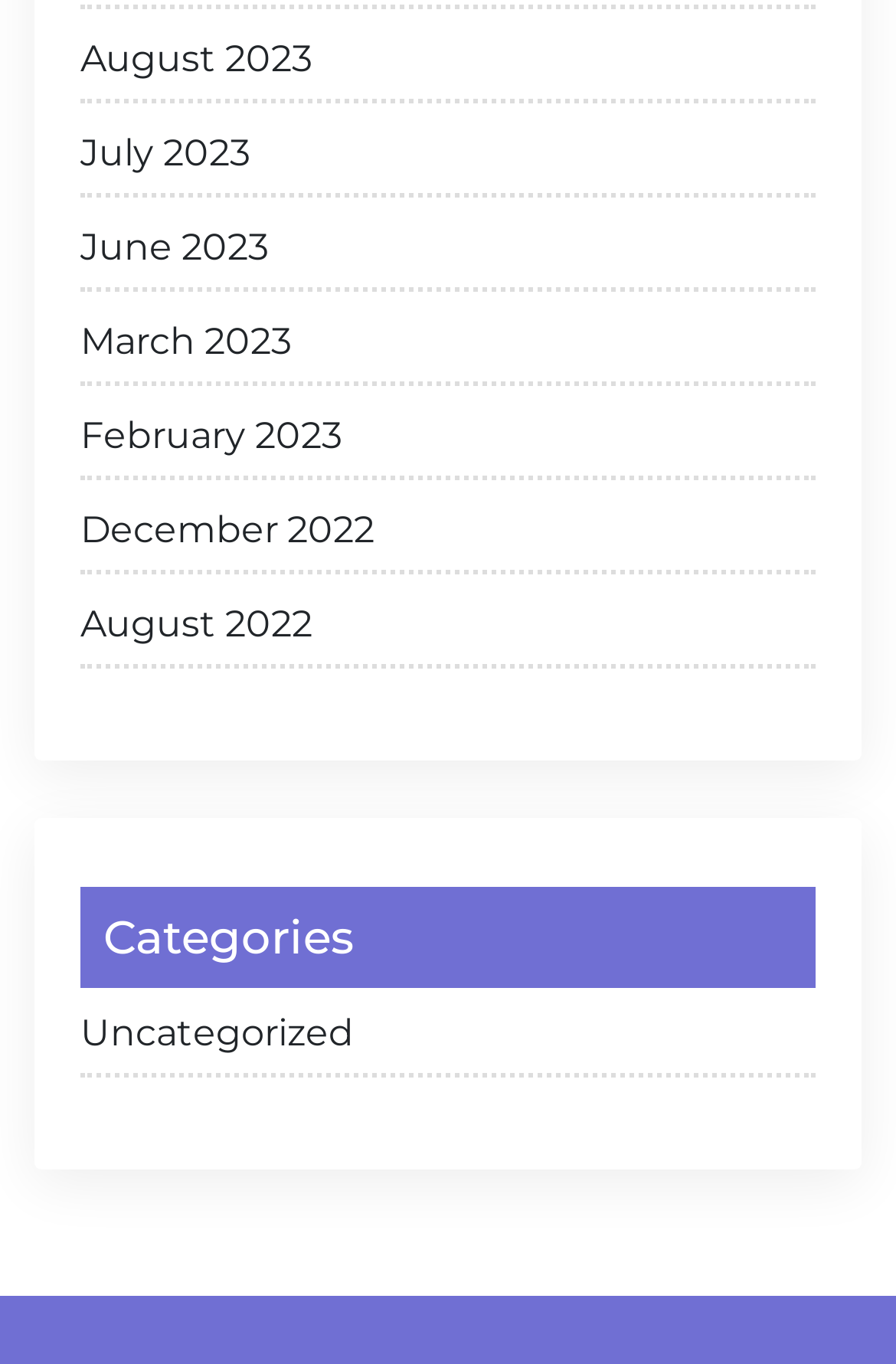Determine the bounding box coordinates of the element's region needed to click to follow the instruction: "browse categories". Provide these coordinates as four float numbers between 0 and 1, formatted as [left, top, right, bottom].

[0.09, 0.65, 0.91, 0.725]